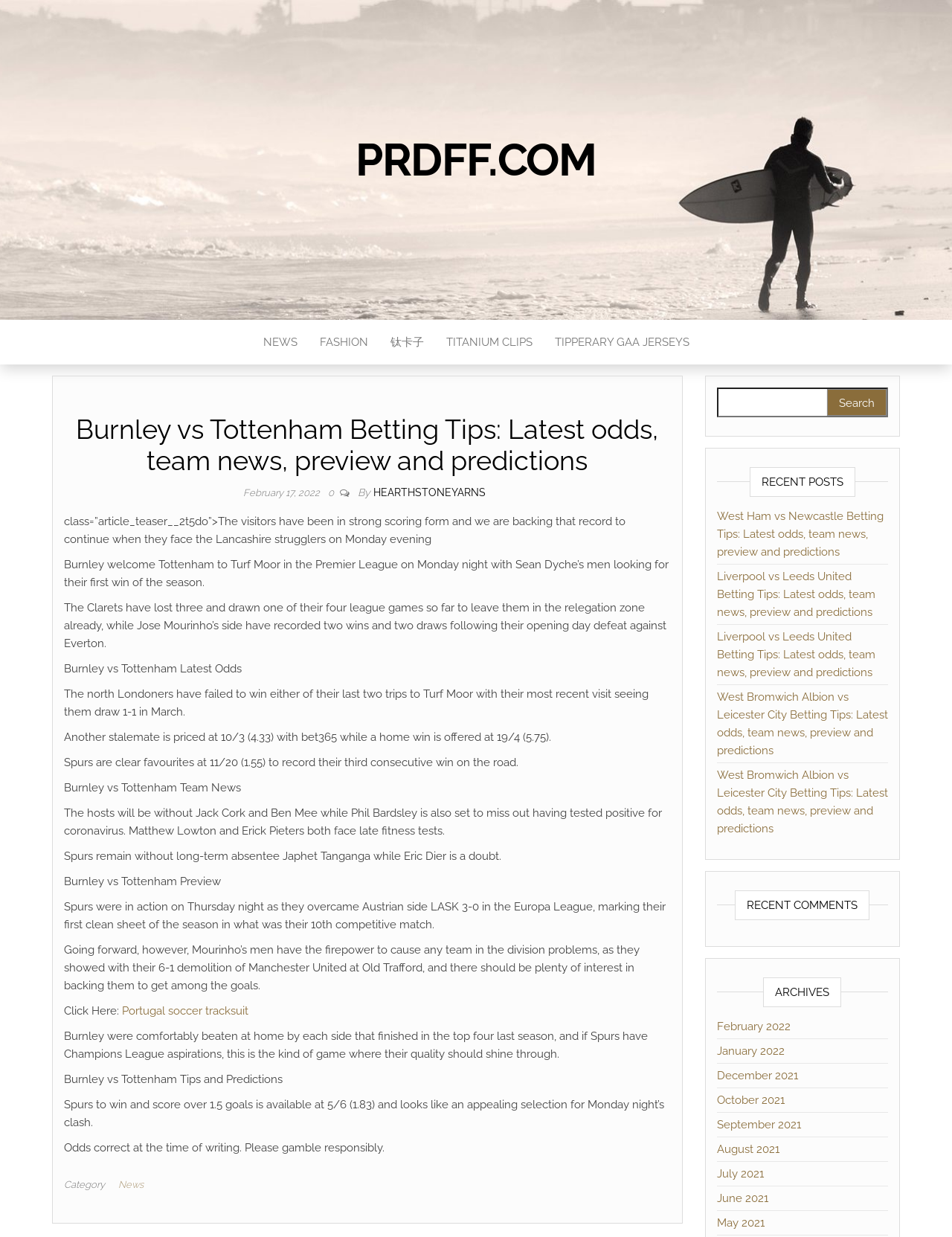What is the current position of Burnley in the league?
Please provide a comprehensive answer based on the visual information in the image.

I inferred the current position of Burnley in the league by reading the StaticText element with the content 'The Clarets have lost three and drawn one of their four league games so far to leave them in the relegation zone already...' which suggests that Burnley is currently in the relegation zone.